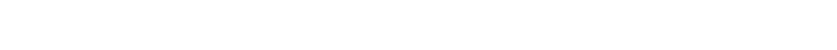What is the UniPay Gateway labeled for?
Using the visual information, reply with a single word or short phrase.

Open Source Payment Gateway